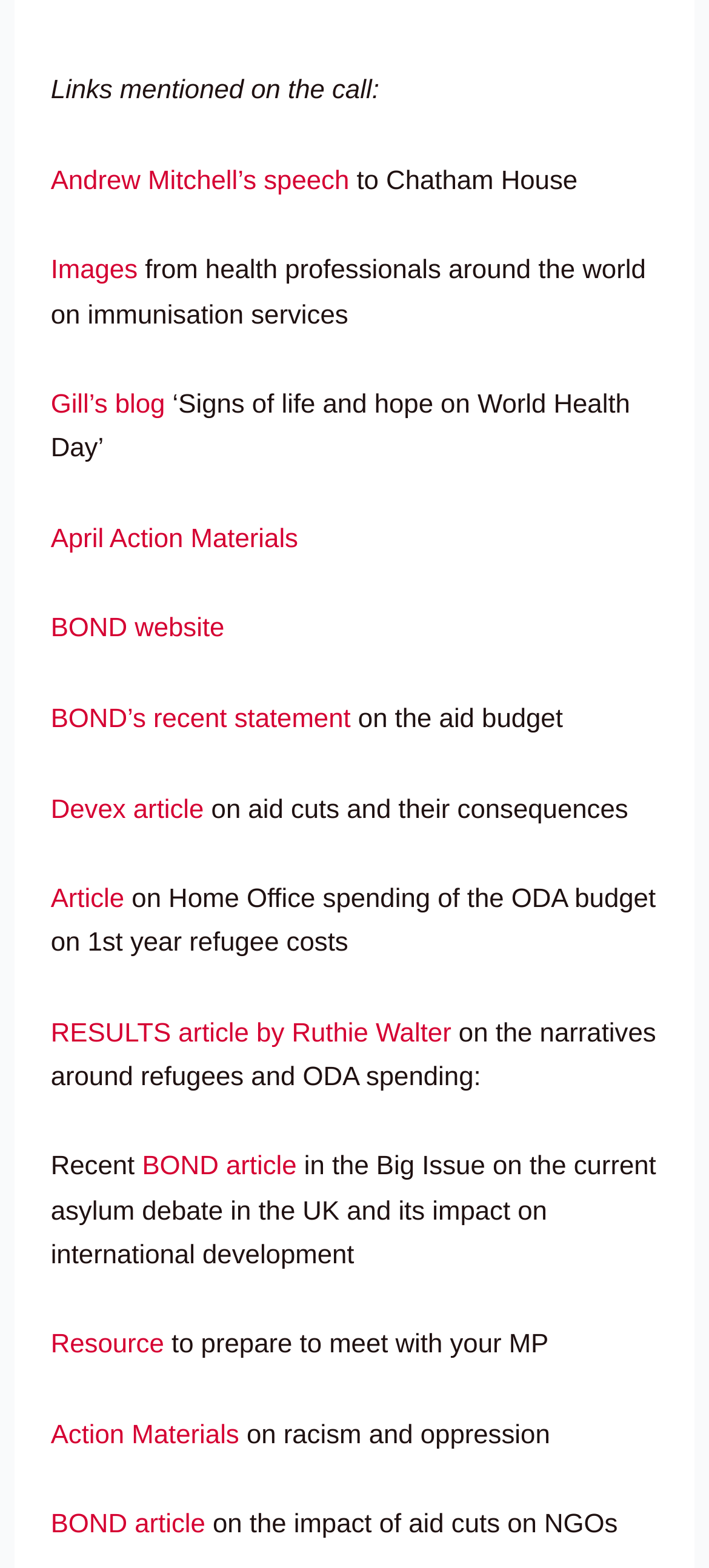Refer to the element description RESULTS article by Ruthie Walter and identify the corresponding bounding box in the screenshot. Format the coordinates as (top-left x, top-left y, bottom-right x, bottom-right y) with values in the range of 0 to 1.

[0.071, 0.65, 0.636, 0.669]